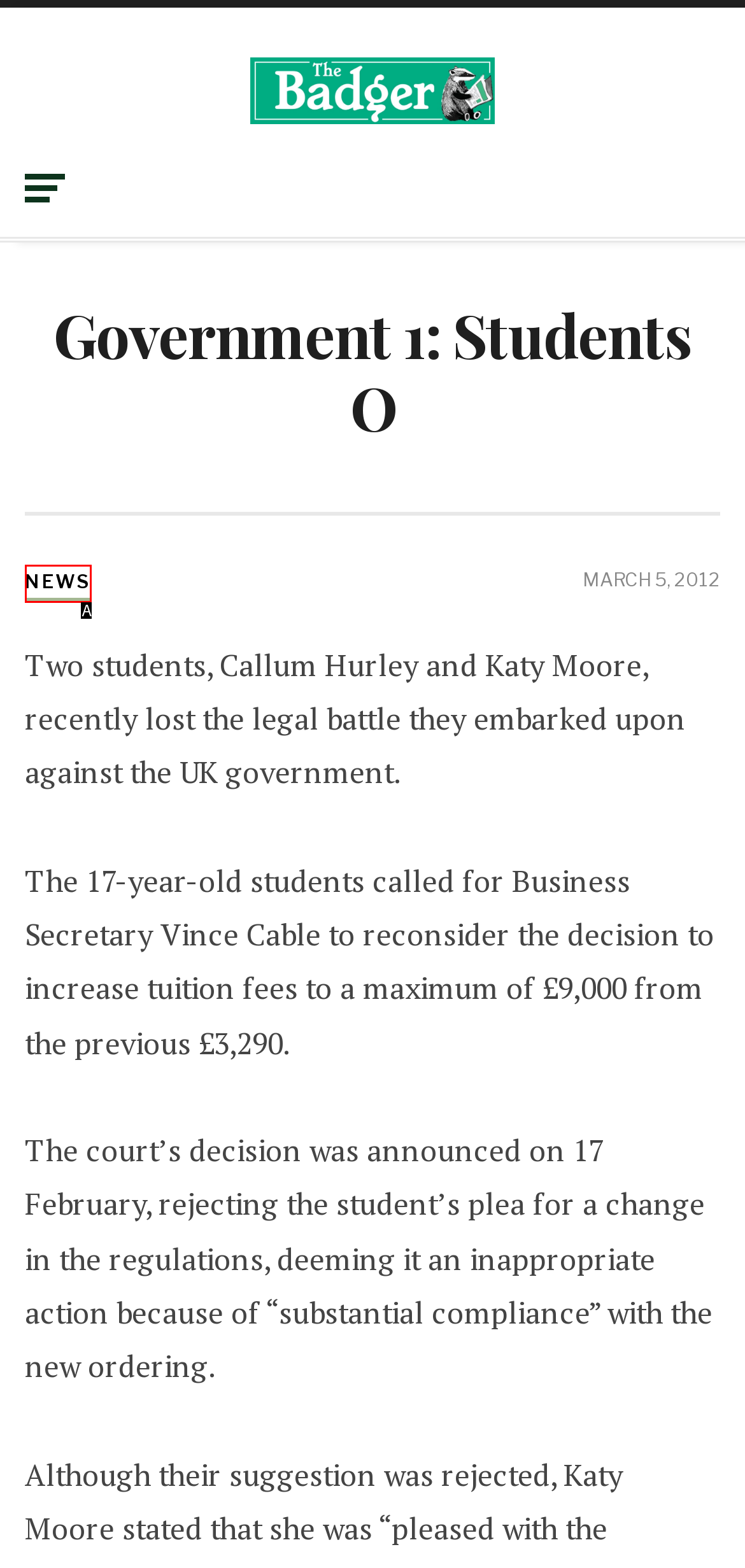Identify which option matches the following description: News
Answer by giving the letter of the correct option directly.

A